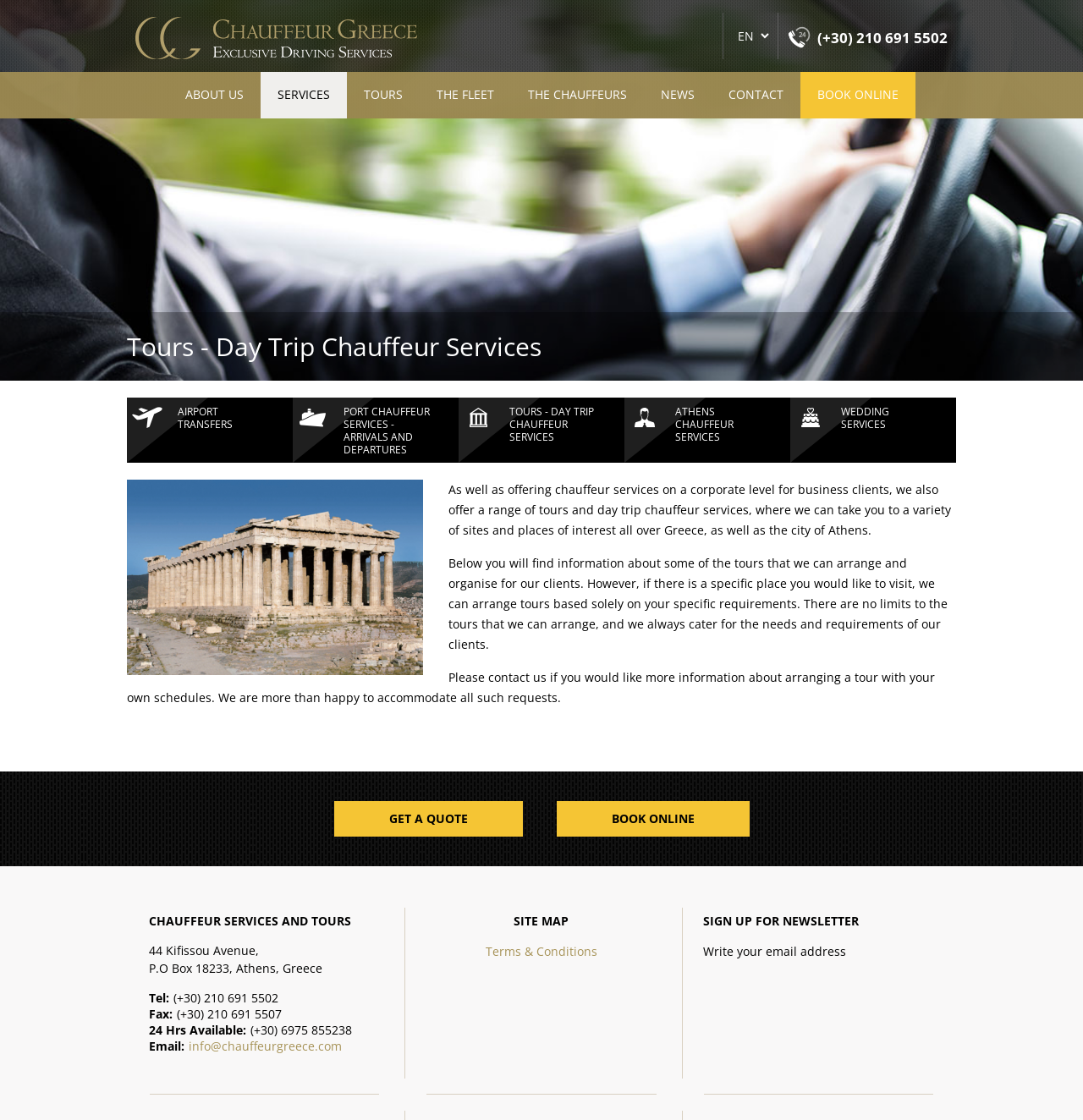Determine the webpage's heading and output its text content.

Tours - Day Trip Chauffeur Services